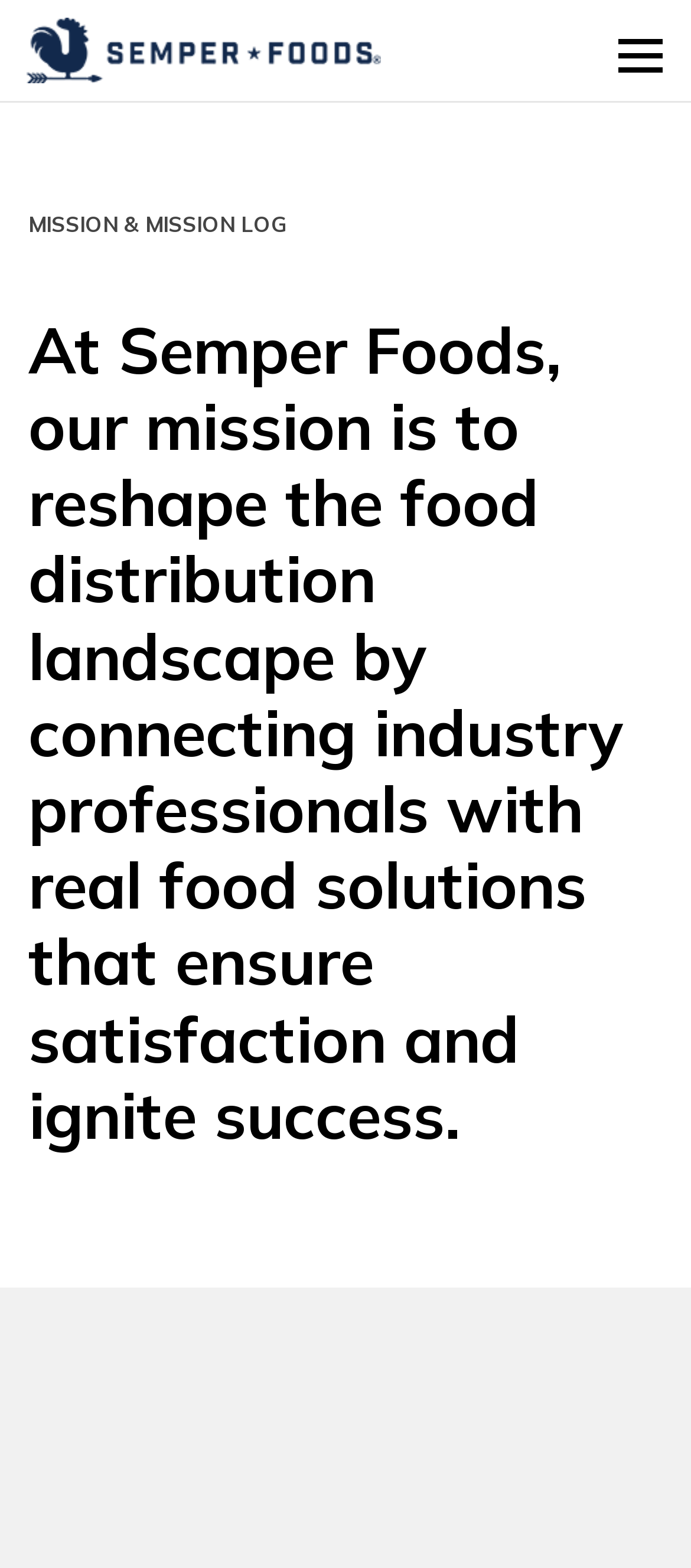Determine the main headline of the webpage and provide its text.

At Semper Foods, our mission is to reshape the food distribution landscape by connecting industry professionals with real food solutions that ensure satisfaction and ignite success.